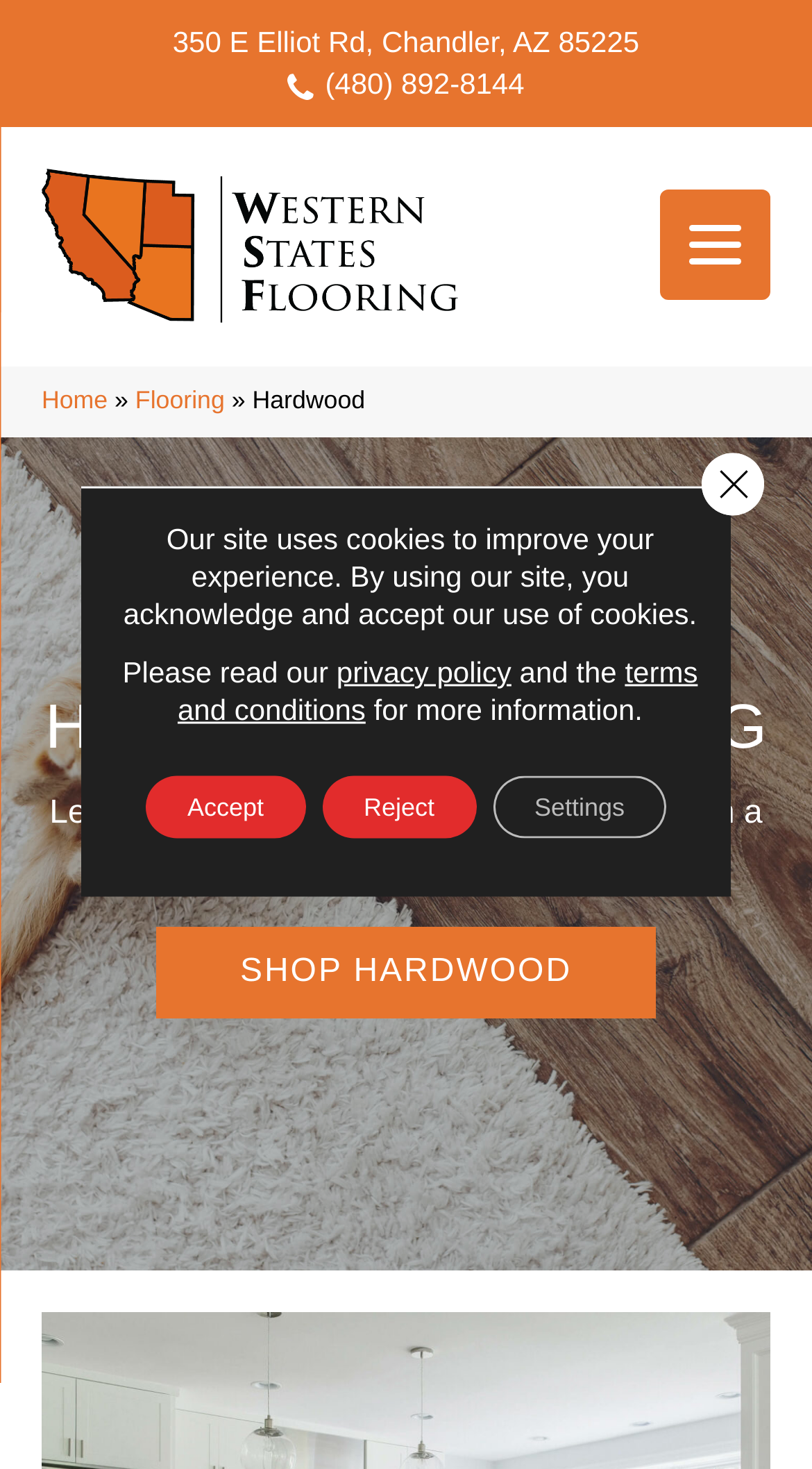Specify the bounding box coordinates of the area that needs to be clicked to achieve the following instruction: "Learn more about Hardwood Flooring".

[0.051, 0.468, 0.949, 0.525]